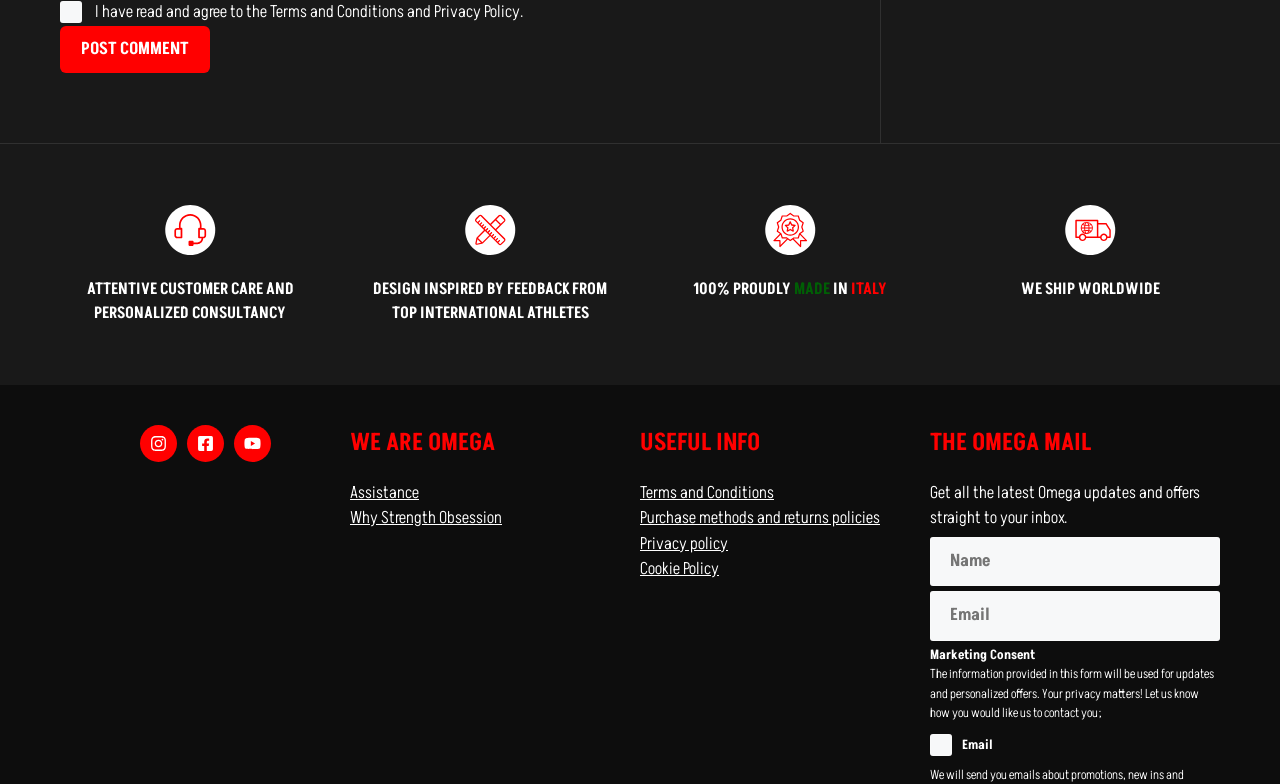Pinpoint the bounding box coordinates of the area that must be clicked to complete this instruction: "Check the Terms and Conditions checkbox".

[0.047, 0.001, 0.064, 0.029]